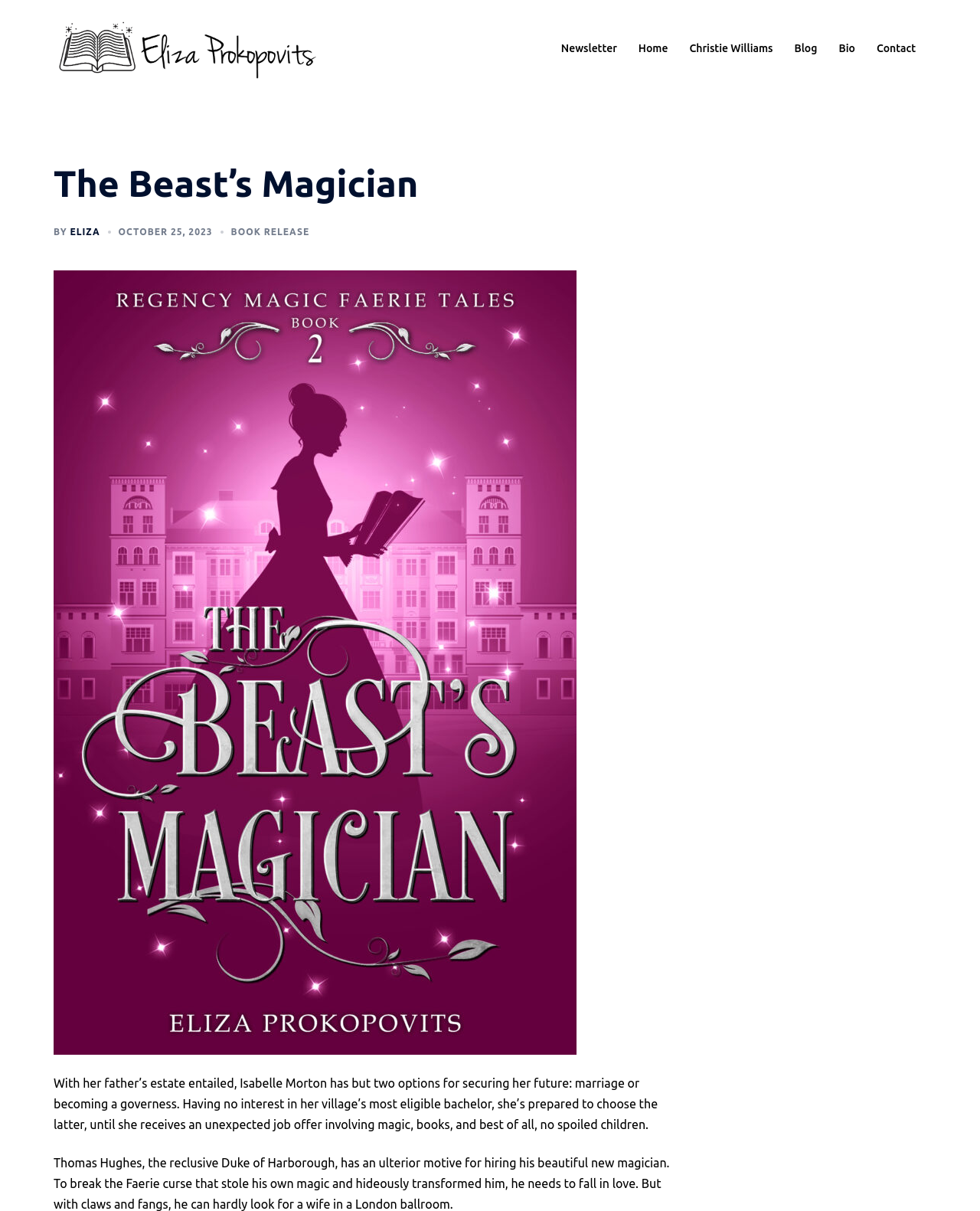Who is the author of the book?
Examine the screenshot and reply with a single word or phrase.

Eliza Prokopovits